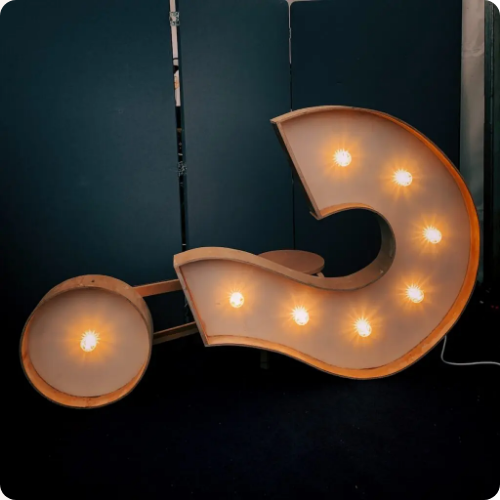Provide a comprehensive description of the image.

The image features a large, illuminated question mark sculpture, creatively designed with retro-style lighting. Set against a backdrop of dark panels, the question mark is prominently displayed, drawing attention with its warm, glowing bulbs that highlight its contours. This engaging visual element effectively symbolizes curiosity and inquiry, perfectly aligning with the theme of frequently asked questions. It provides a playful yet inviting atmosphere, encouraging visitors to explore topics related to brow and lash services.